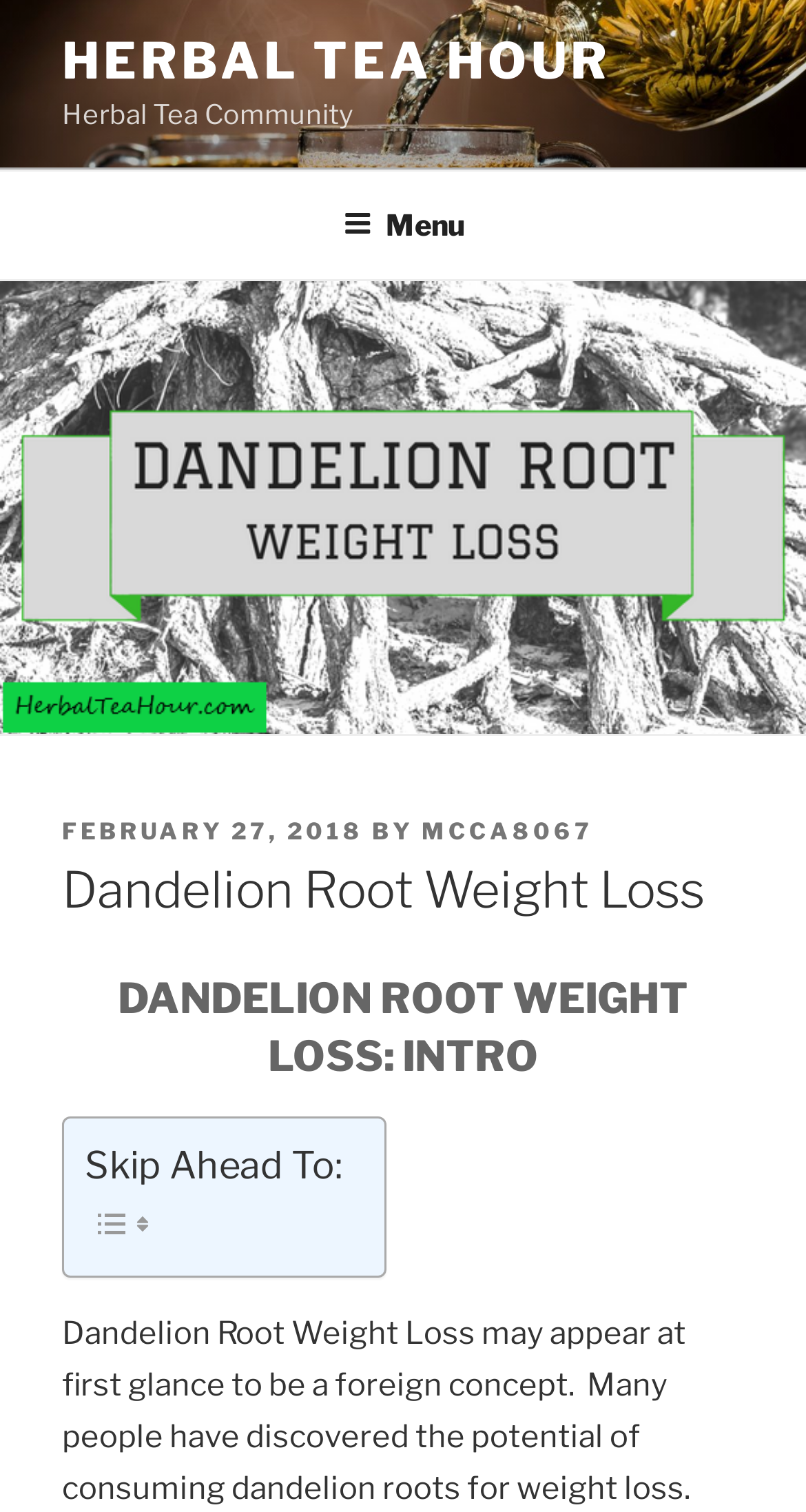For the given element description February 27, 2018February 9, 2020, determine the bounding box coordinates of the UI element. The coordinates should follow the format (top-left x, top-left y, bottom-right x, bottom-right y) and be within the range of 0 to 1.

[0.077, 0.541, 0.451, 0.56]